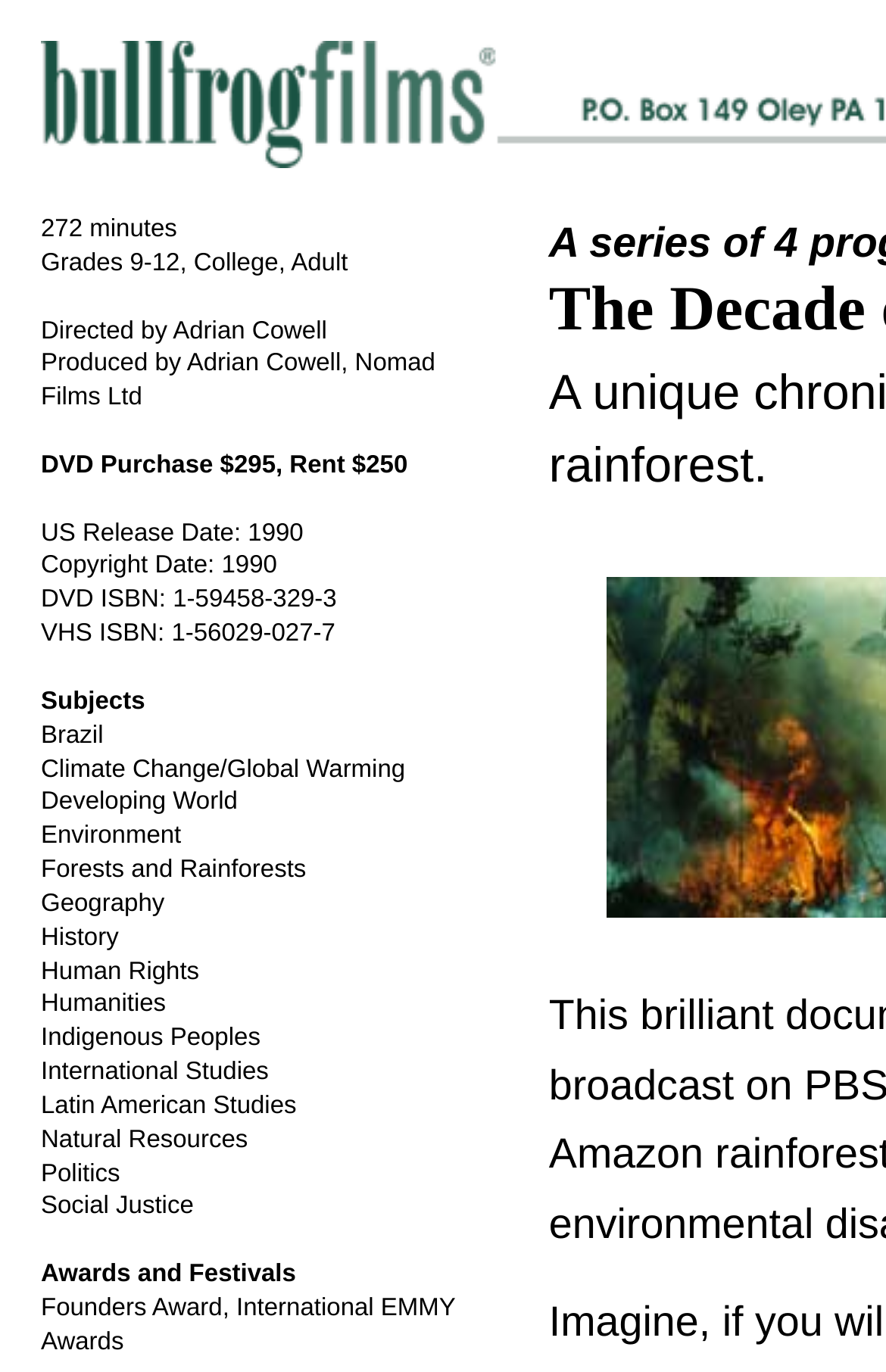Based on the image, provide a detailed response to the question:
What is the US release date of the documentary?

The answer can be found in the StaticText element with the text 'US Release Date: 1990' which is located in the middle of the webpage.